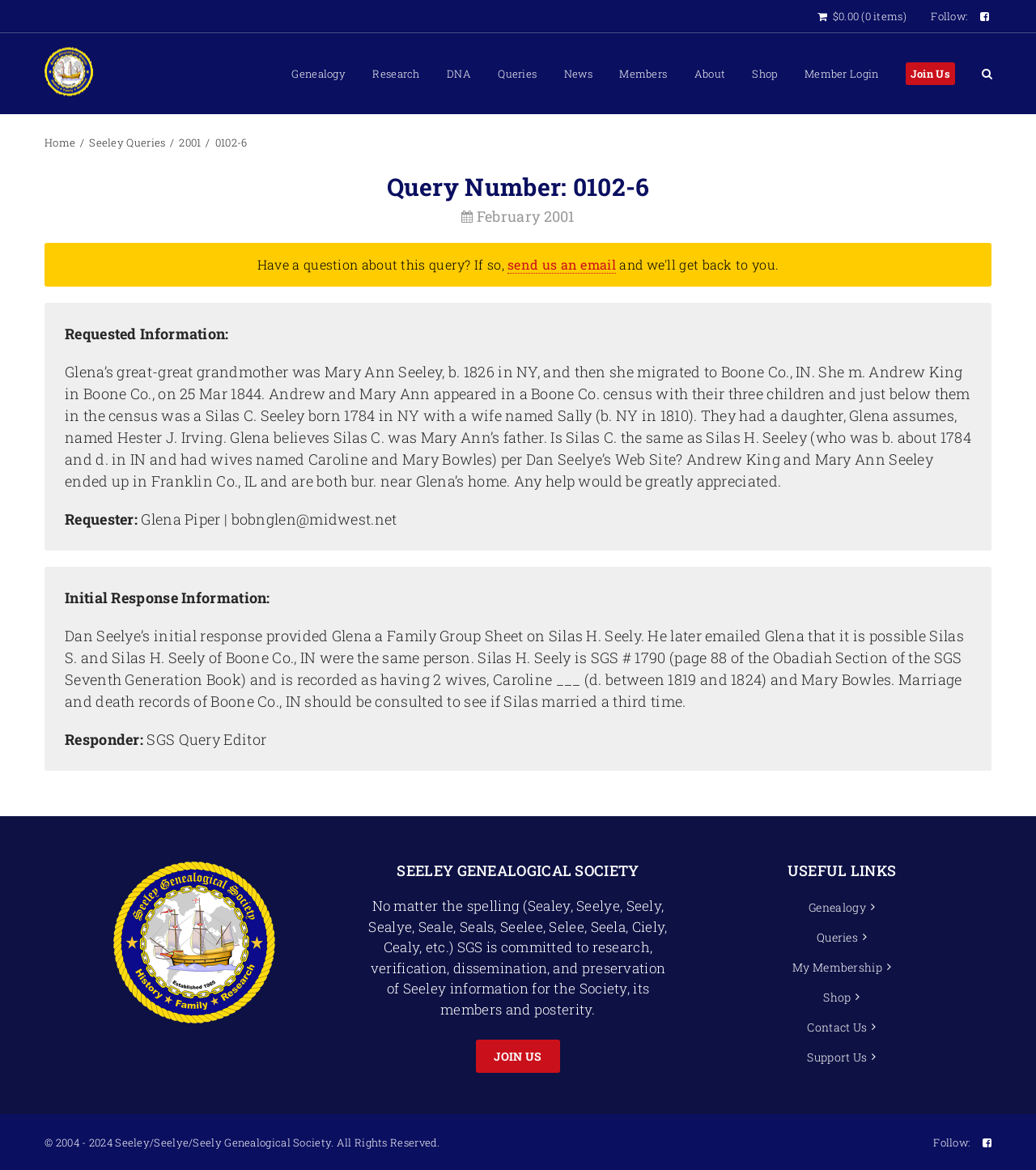Locate the UI element that matches the description My Membership in the webpage screenshot. Return the bounding box coordinates in the format (top-left x, top-left y, bottom-right x, bottom-right y), with values ranging from 0 to 1.

[0.765, 0.819, 0.86, 0.834]